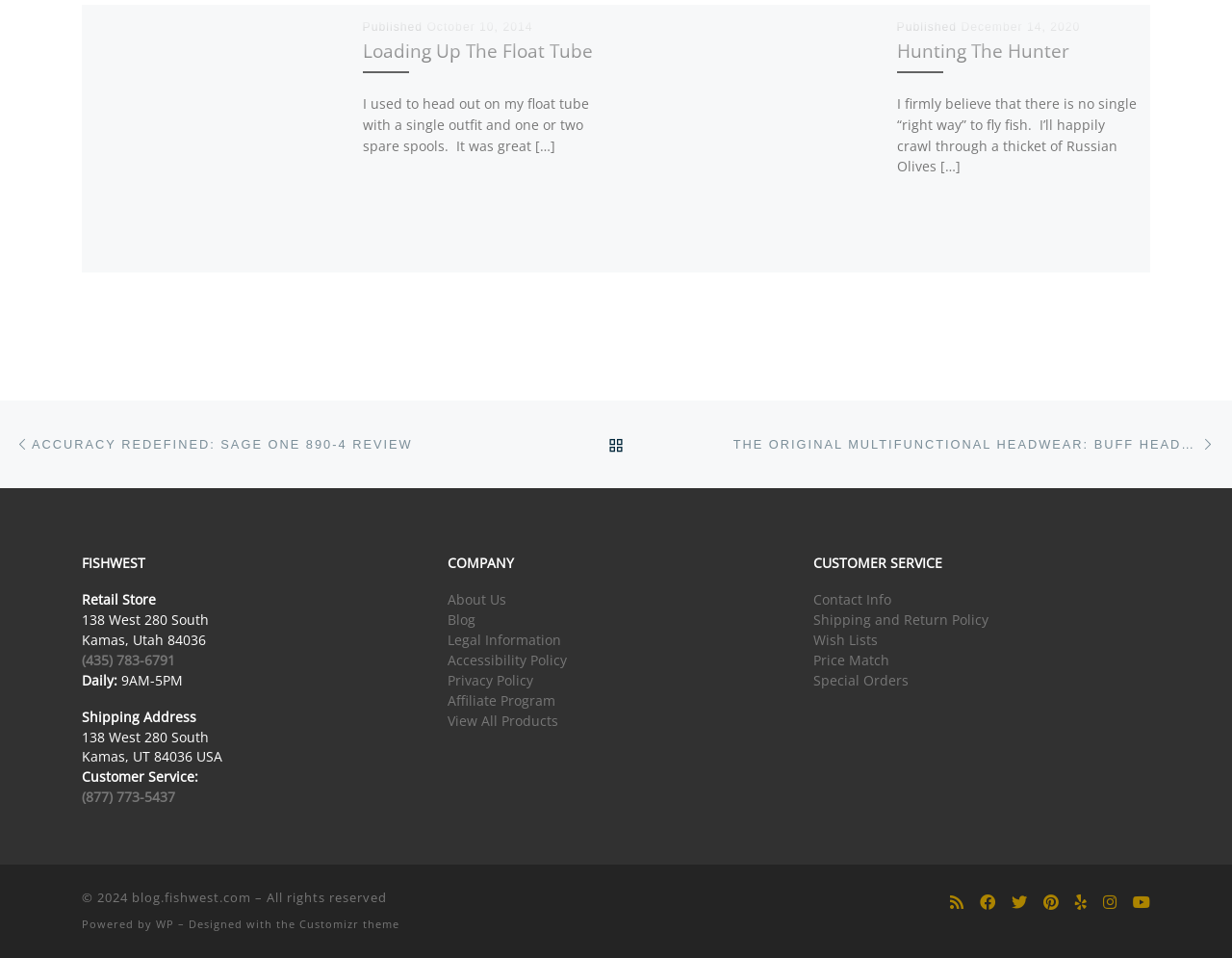Could you highlight the region that needs to be clicked to execute the instruction: "Click on the 'Loading Up The Float Tube' article"?

[0.294, 0.038, 0.489, 0.08]